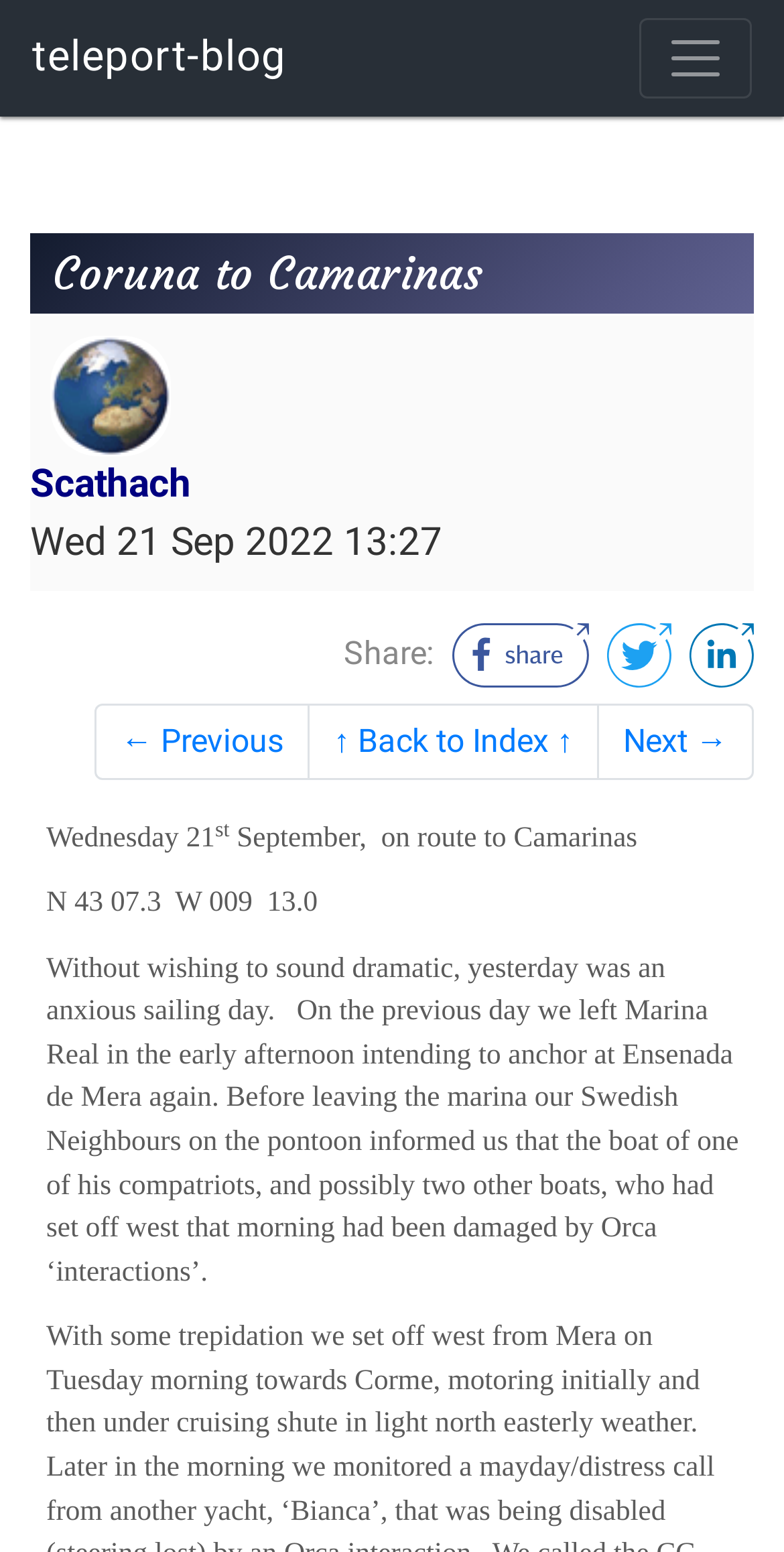Locate the coordinates of the bounding box for the clickable region that fulfills this instruction: "Read the diary entry".

[0.038, 0.15, 0.962, 0.202]